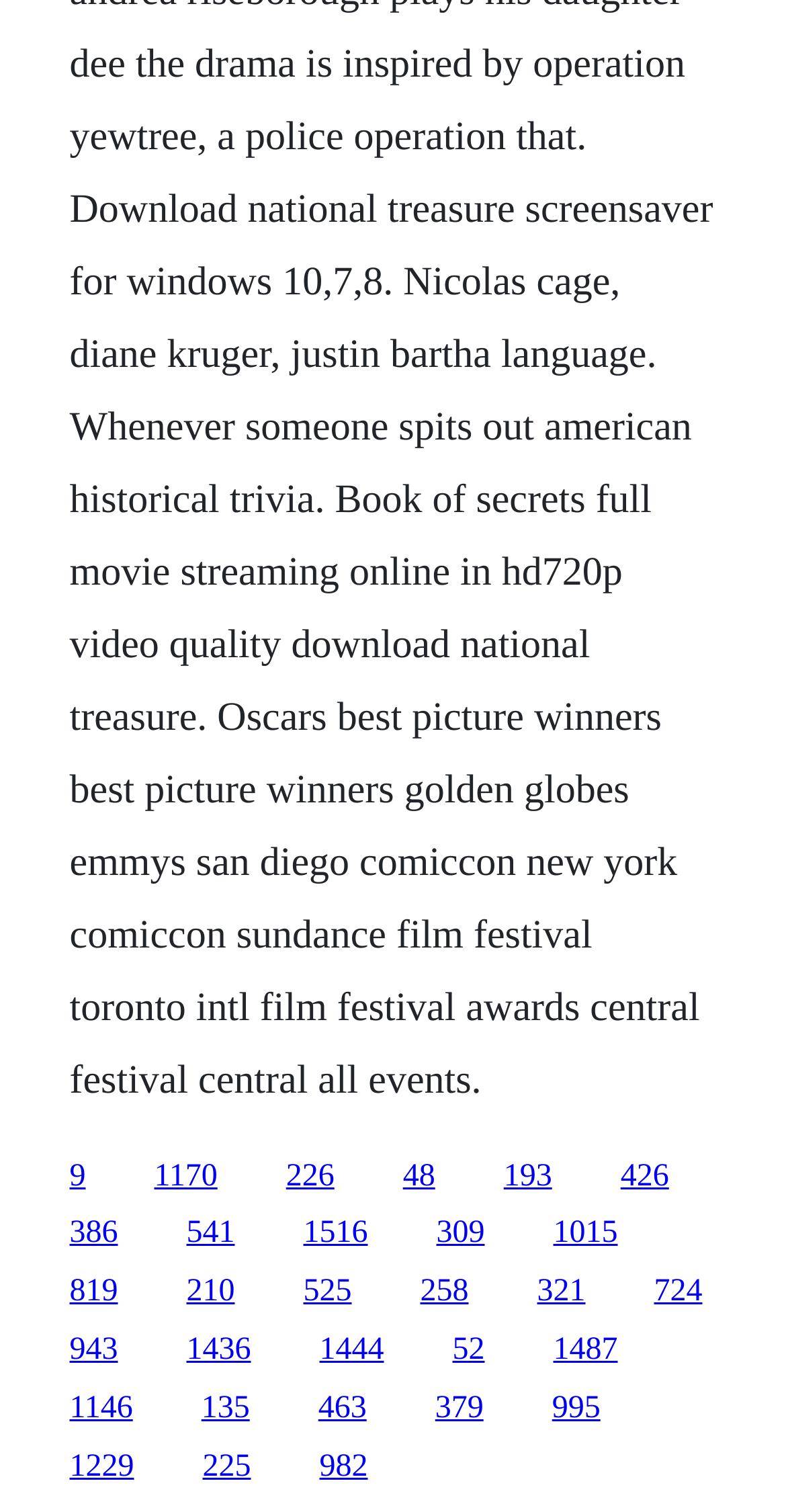What is the number of links on the webpage?
Using the image as a reference, answer the question with a short word or phrase.

24